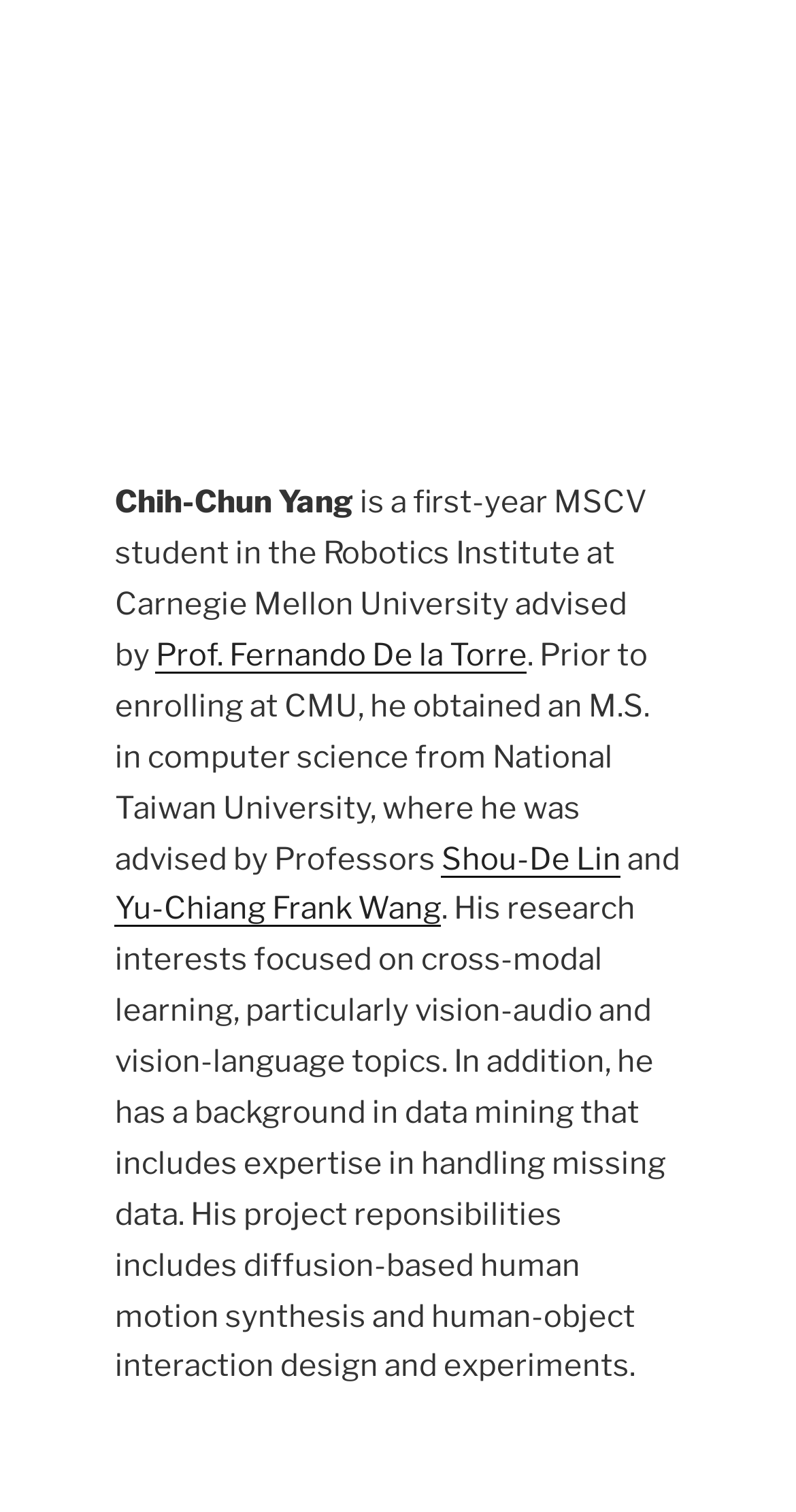Carefully observe the image and respond to the question with a detailed answer:
What are Chih-Chun Yang's project responsibilities?

From the StaticText element 'His project reponsibilities includes diffusion-based human motion synthesis and human-object interaction design and experiments.', we can infer that Chih-Chun Yang's project responsibilities include diffusion-based human motion synthesis and human-object interaction design.